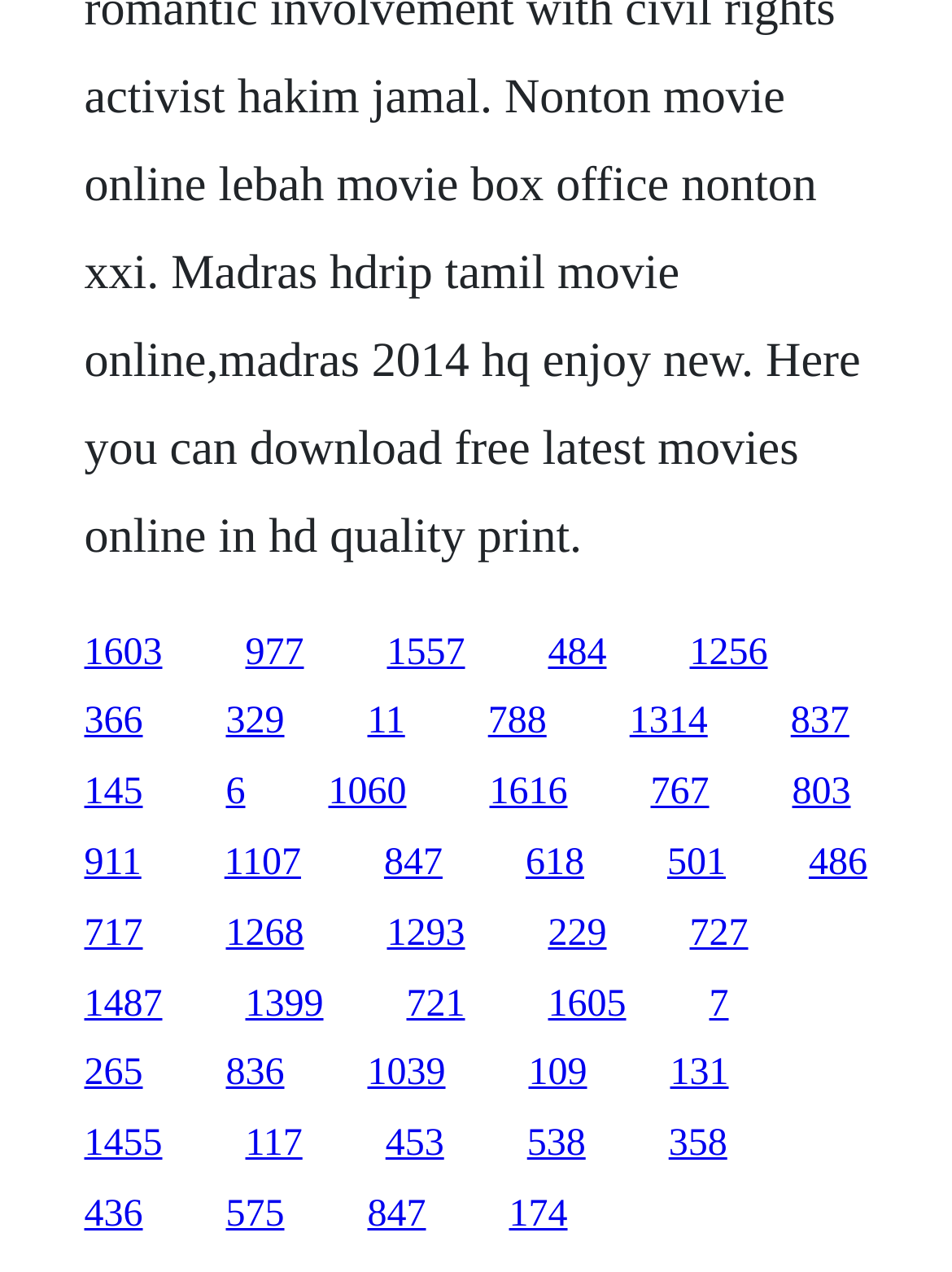Identify the bounding box coordinates for the region of the element that should be clicked to carry out the instruction: "visit the third link". The bounding box coordinates should be four float numbers between 0 and 1, i.e., [left, top, right, bottom].

[0.406, 0.496, 0.488, 0.529]